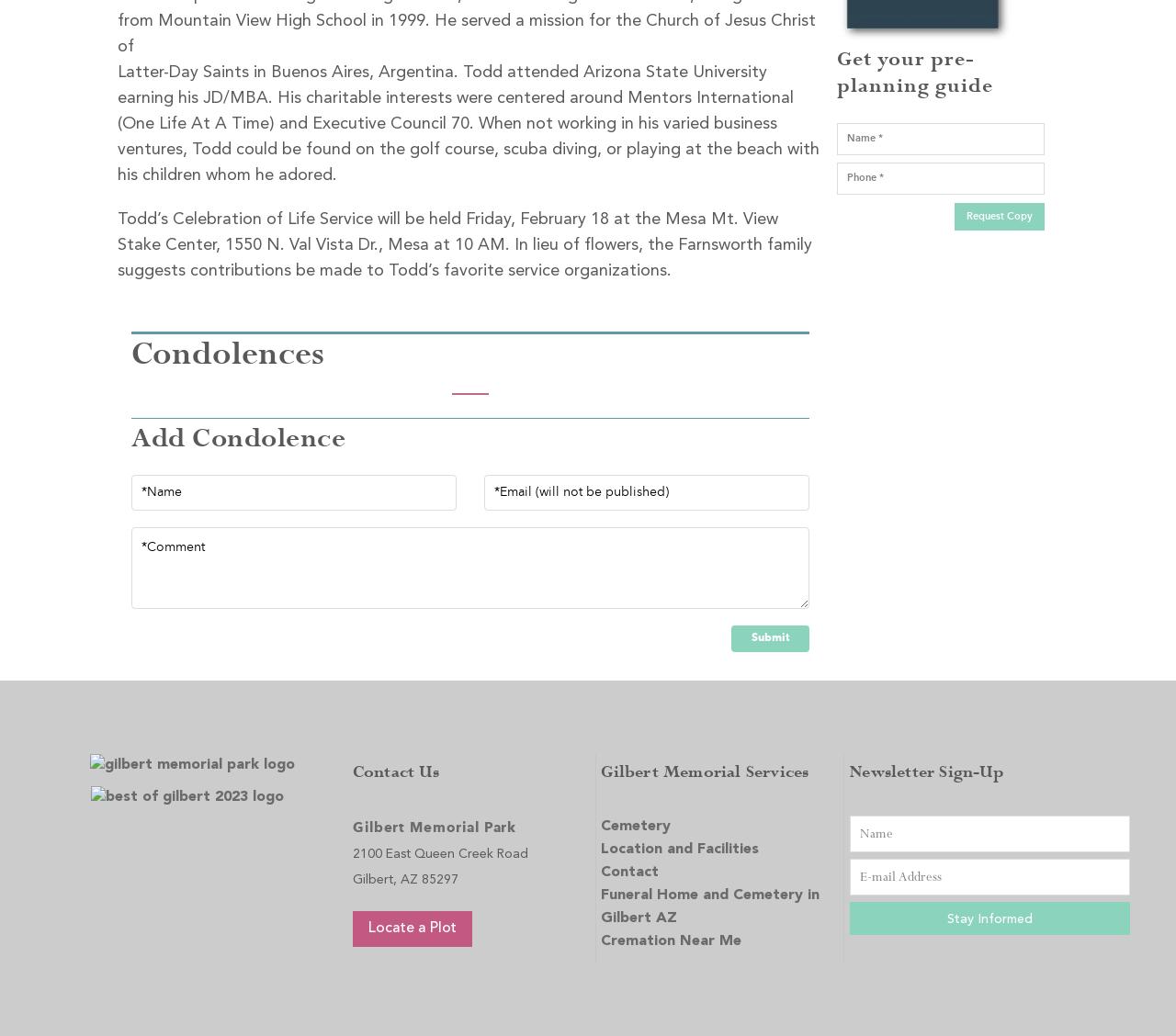Identify the bounding box coordinates of the clickable region required to complete the instruction: "Go to the home page". The coordinates should be given as four float numbers within the range of 0 and 1, i.e., [left, top, right, bottom].

None